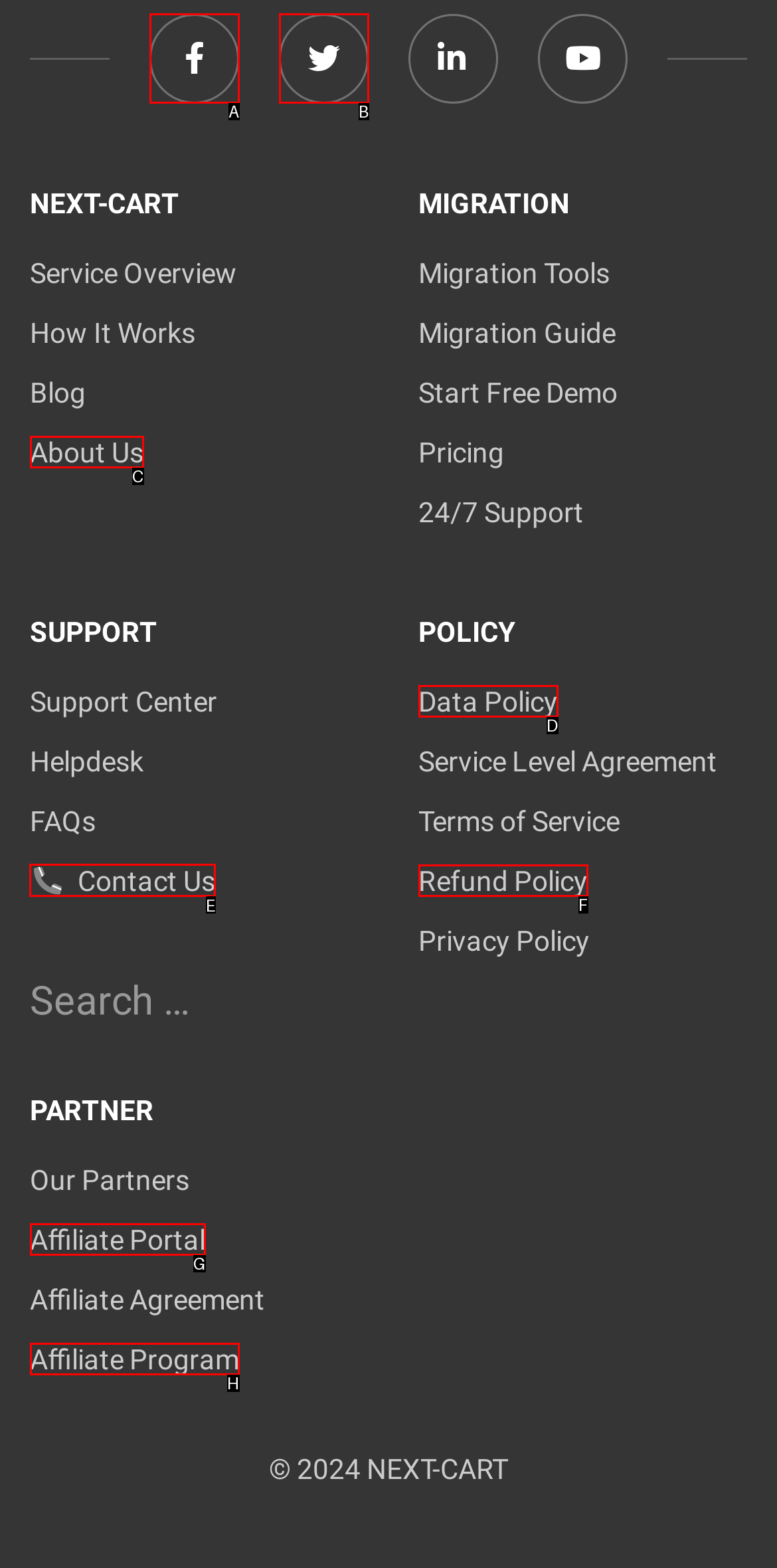Identify the letter of the option to click in order to Contact Us. Answer with the letter directly.

E